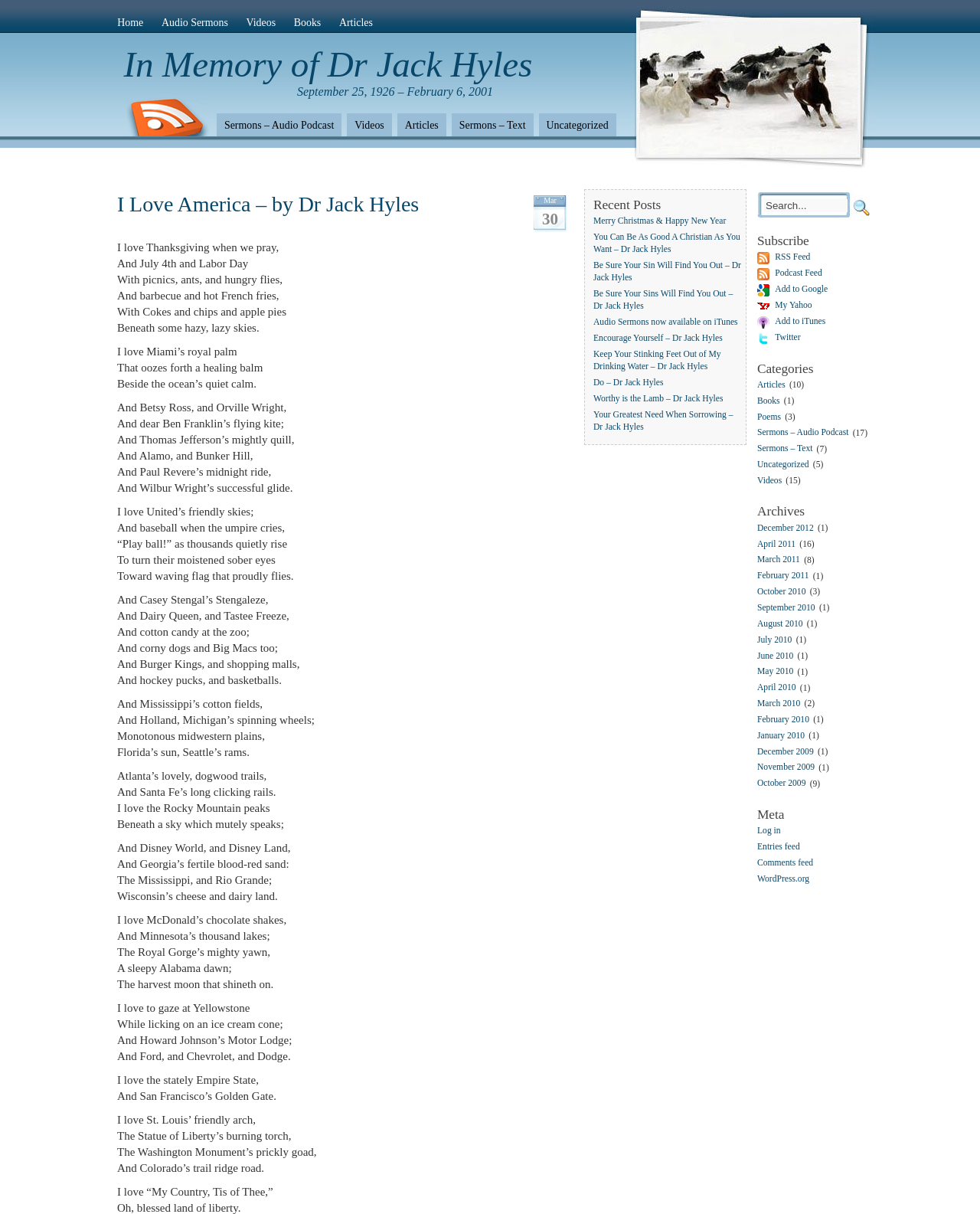Respond to the question with just a single word or phrase: 
What is the tone of the poem?

Nostalgic